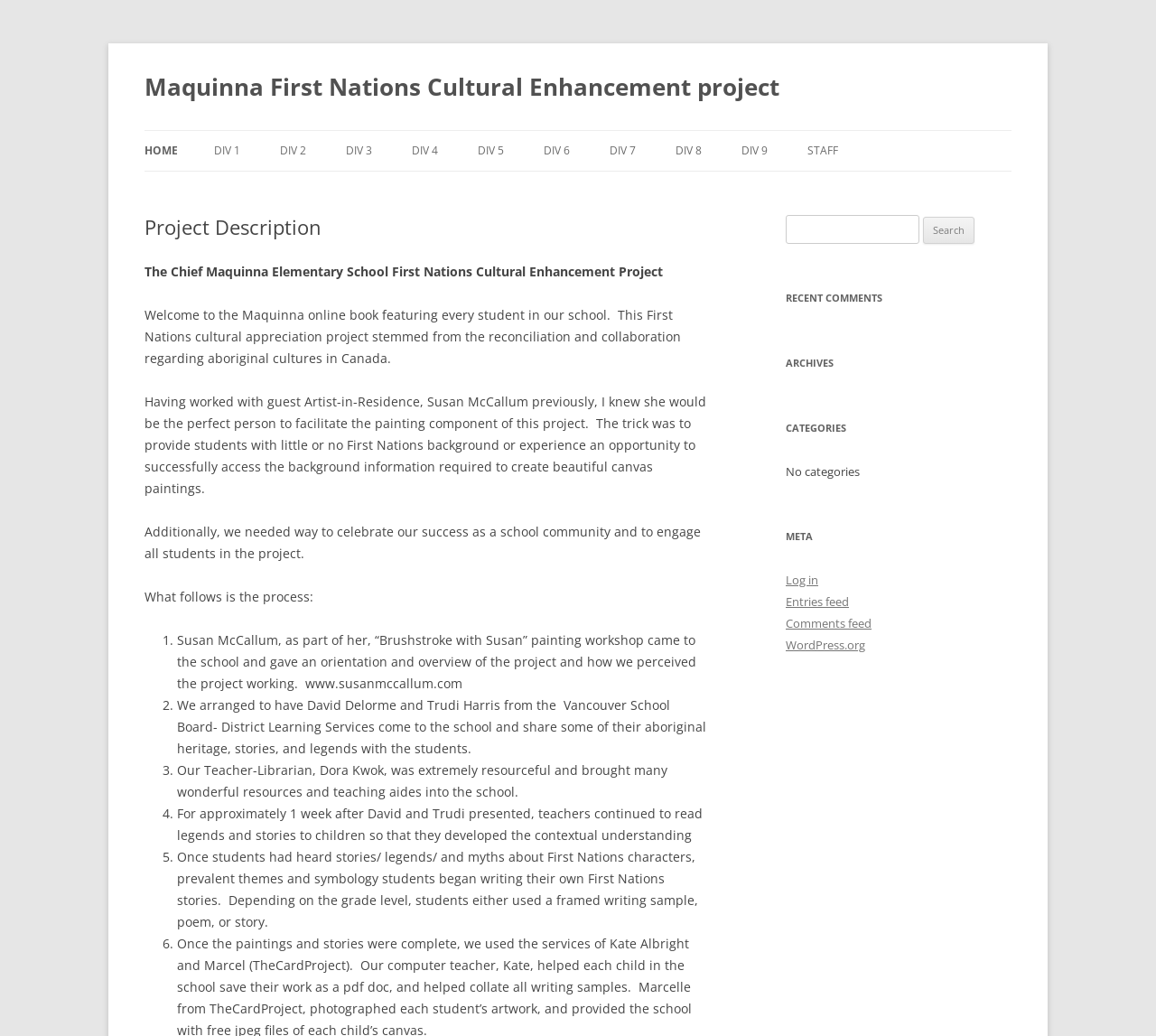Please locate the UI element described by "About Brother Walfrid" and provide its bounding box coordinates.

None